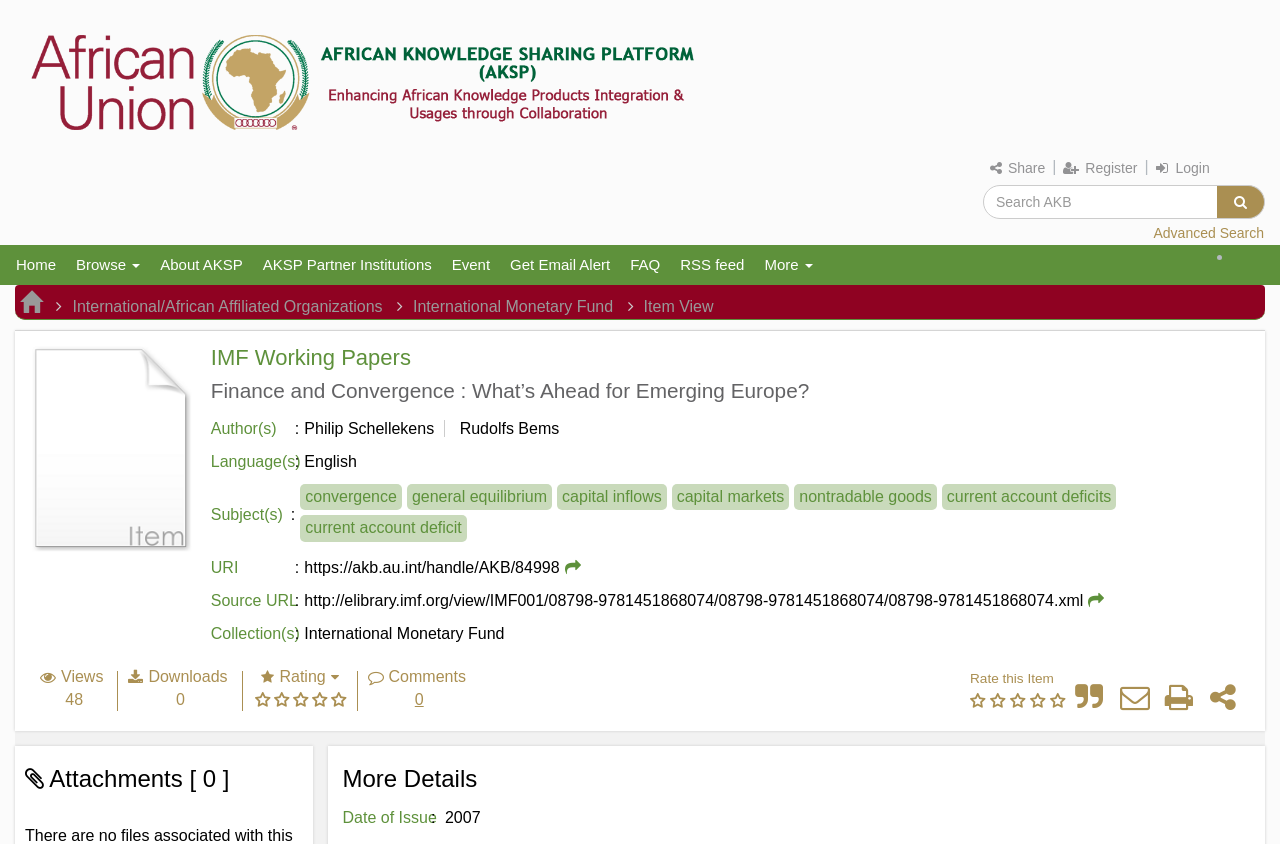Locate the UI element described by parent_node: URI in the provided webpage screenshot. Return the bounding box coordinates in the format (top-left x, top-left y, bottom-right x, bottom-right y), ensuring all values are between 0 and 1.

[0.441, 0.66, 0.458, 0.687]